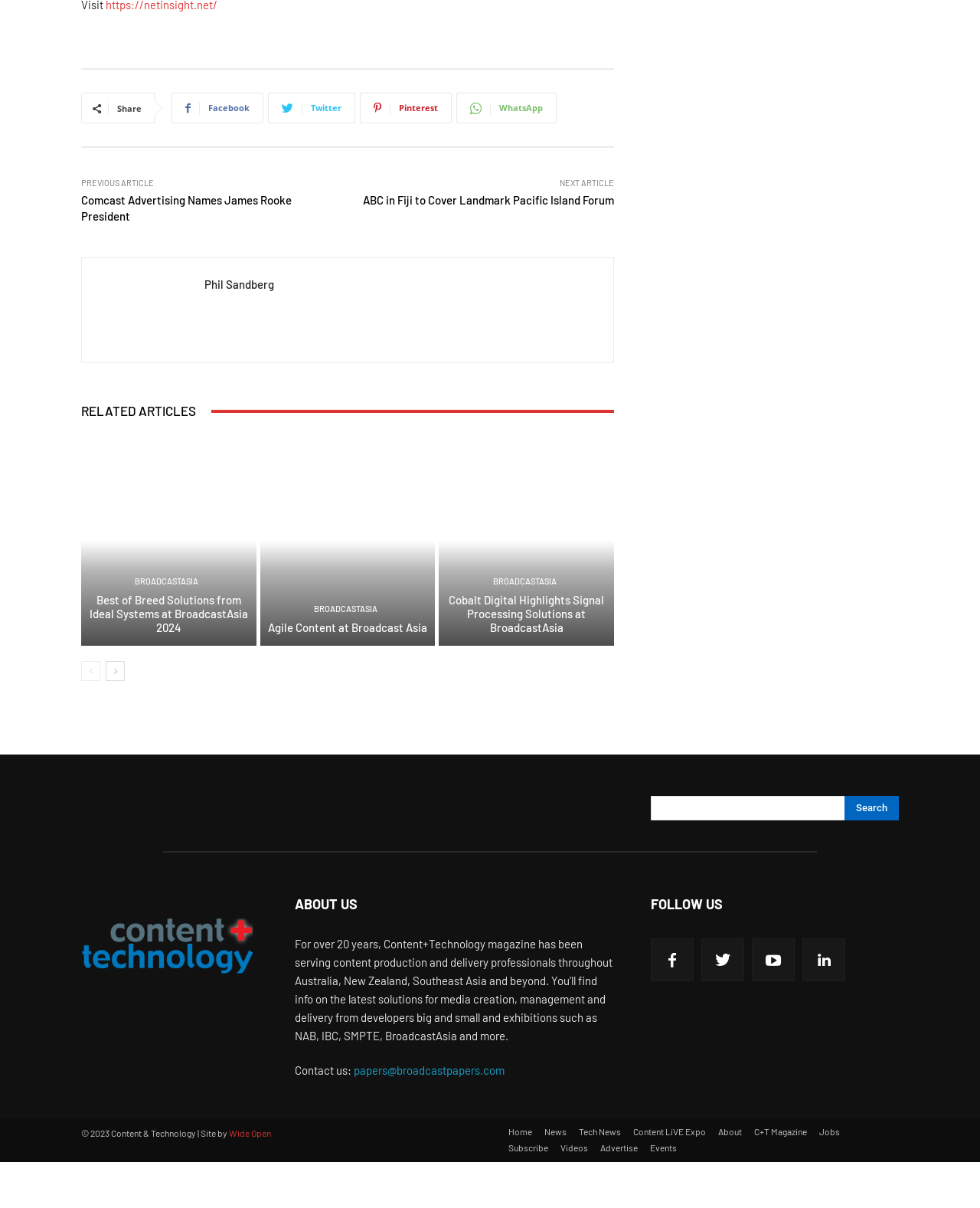Determine the bounding box coordinates of the element that should be clicked to execute the following command: "Search for something".

[0.664, 0.659, 0.917, 0.679]